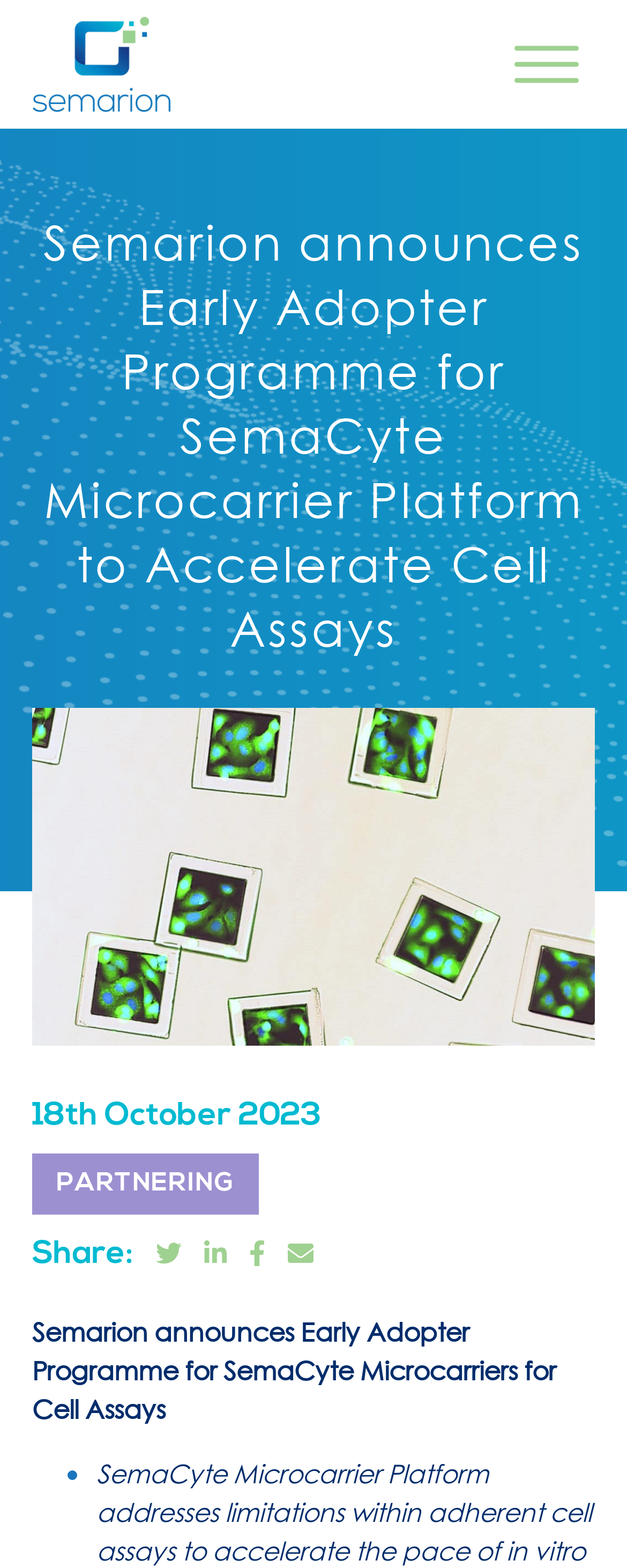Provide a brief response to the question using a single word or phrase: 
What is the purpose of the Early Adopter Programme?

To accelerate cell assays